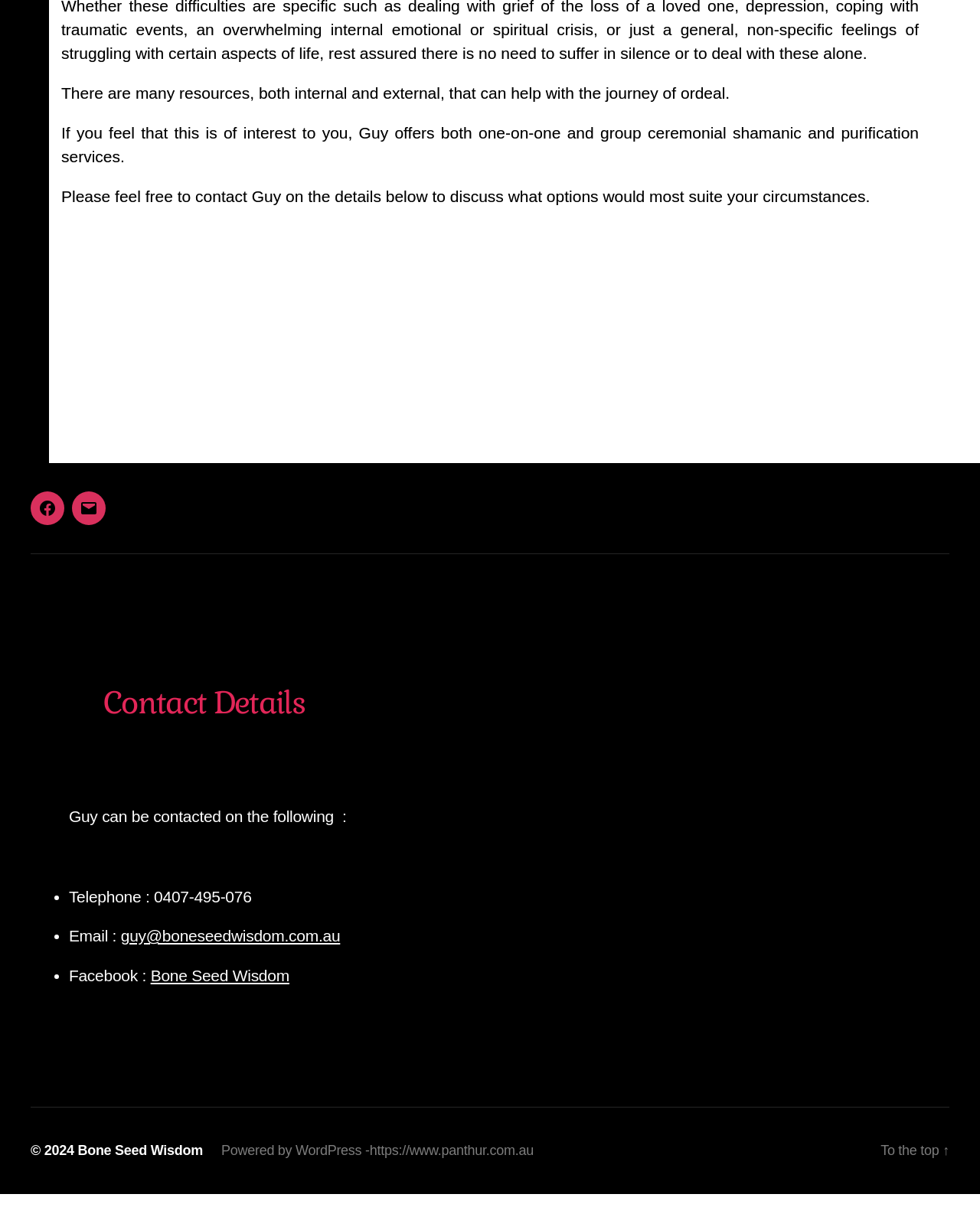What is the name of Guy's Facebook page?
Please answer the question as detailed as possible.

The Facebook link in the contact details section is labeled as 'Bone Seed Wisdom', which is likely the name of Guy's Facebook page.